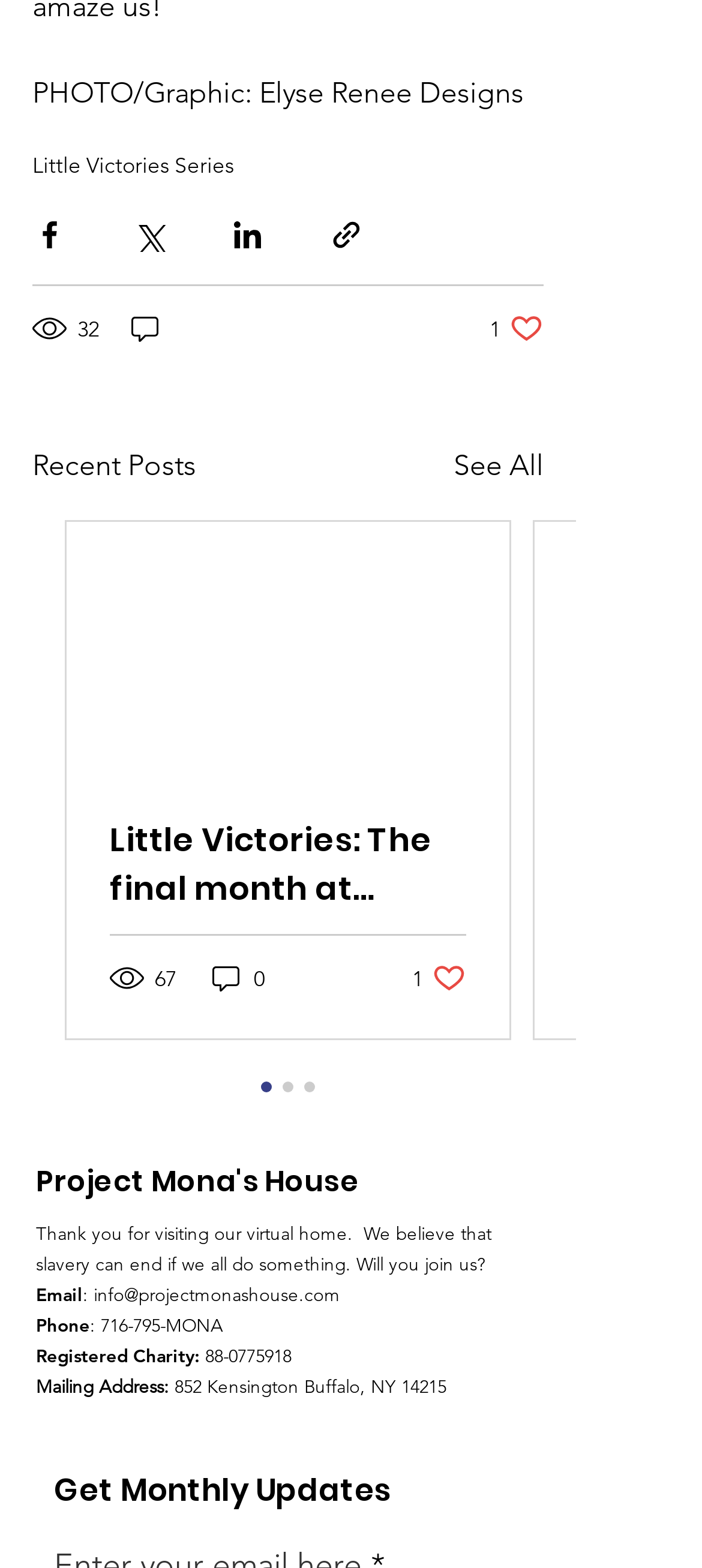Please reply to the following question with a single word or a short phrase:
What is the phone number mentioned on the webpage?

716-795-MONA